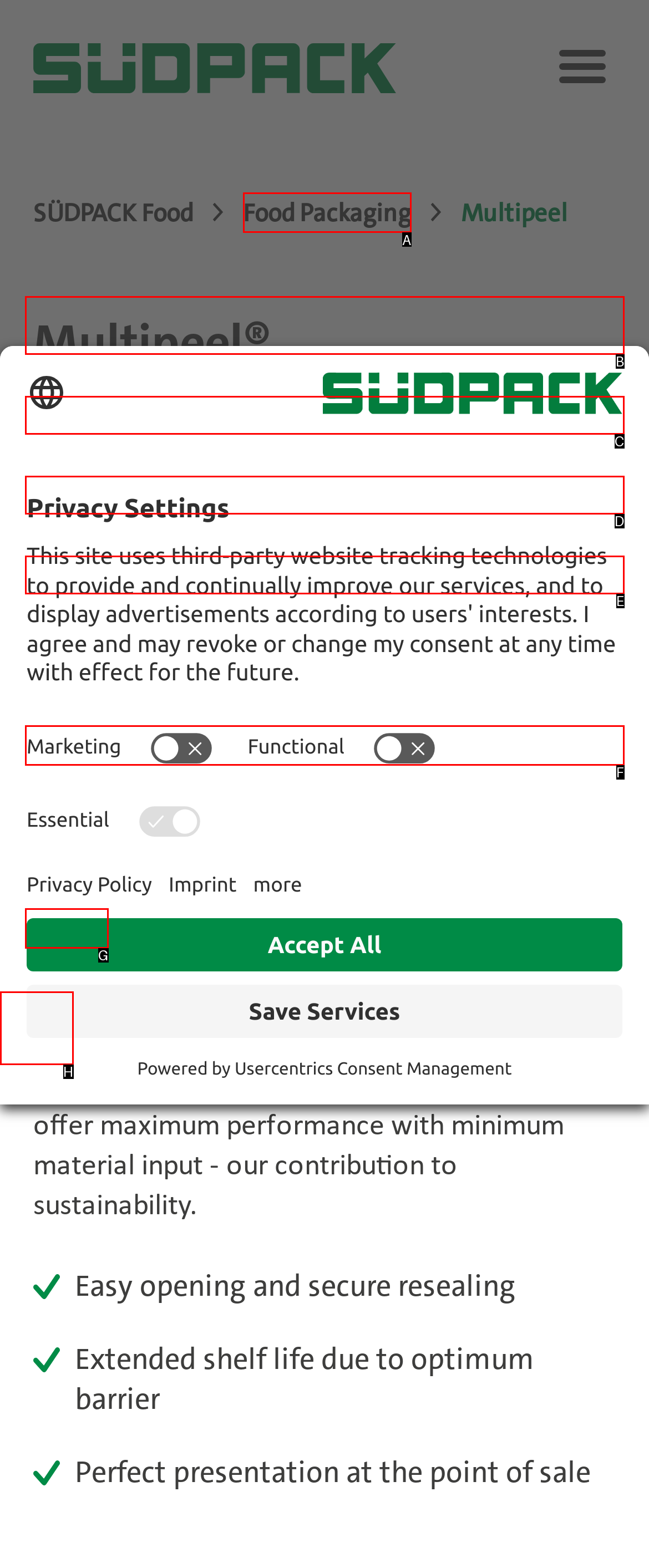What letter corresponds to the UI element described here: Career
Reply with the letter from the options provided.

G